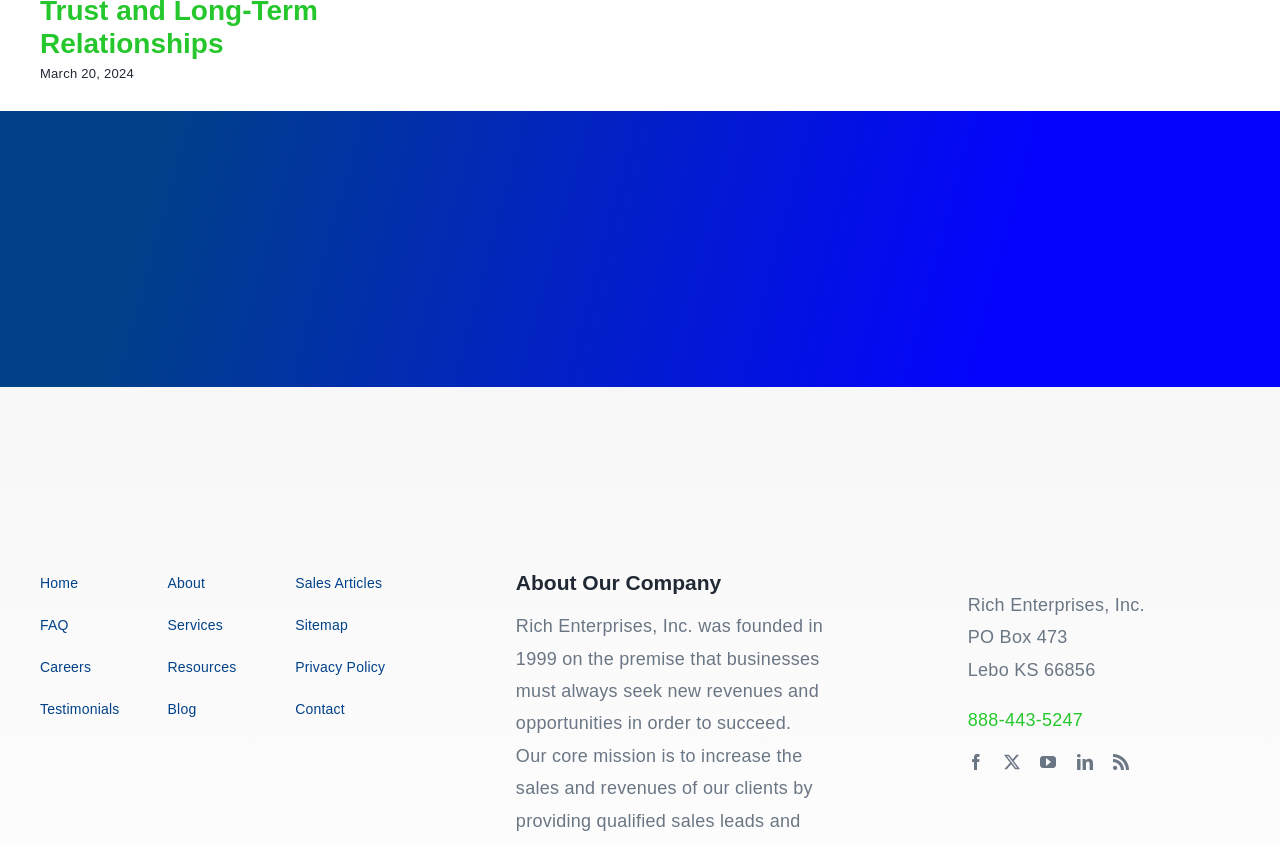Identify the bounding box coordinates for the region of the element that should be clicked to carry out the instruction: "Click the Home link". The bounding box coordinates should be four float numbers between 0 and 1, i.e., [left, top, right, bottom].

[0.031, 0.676, 0.119, 0.705]